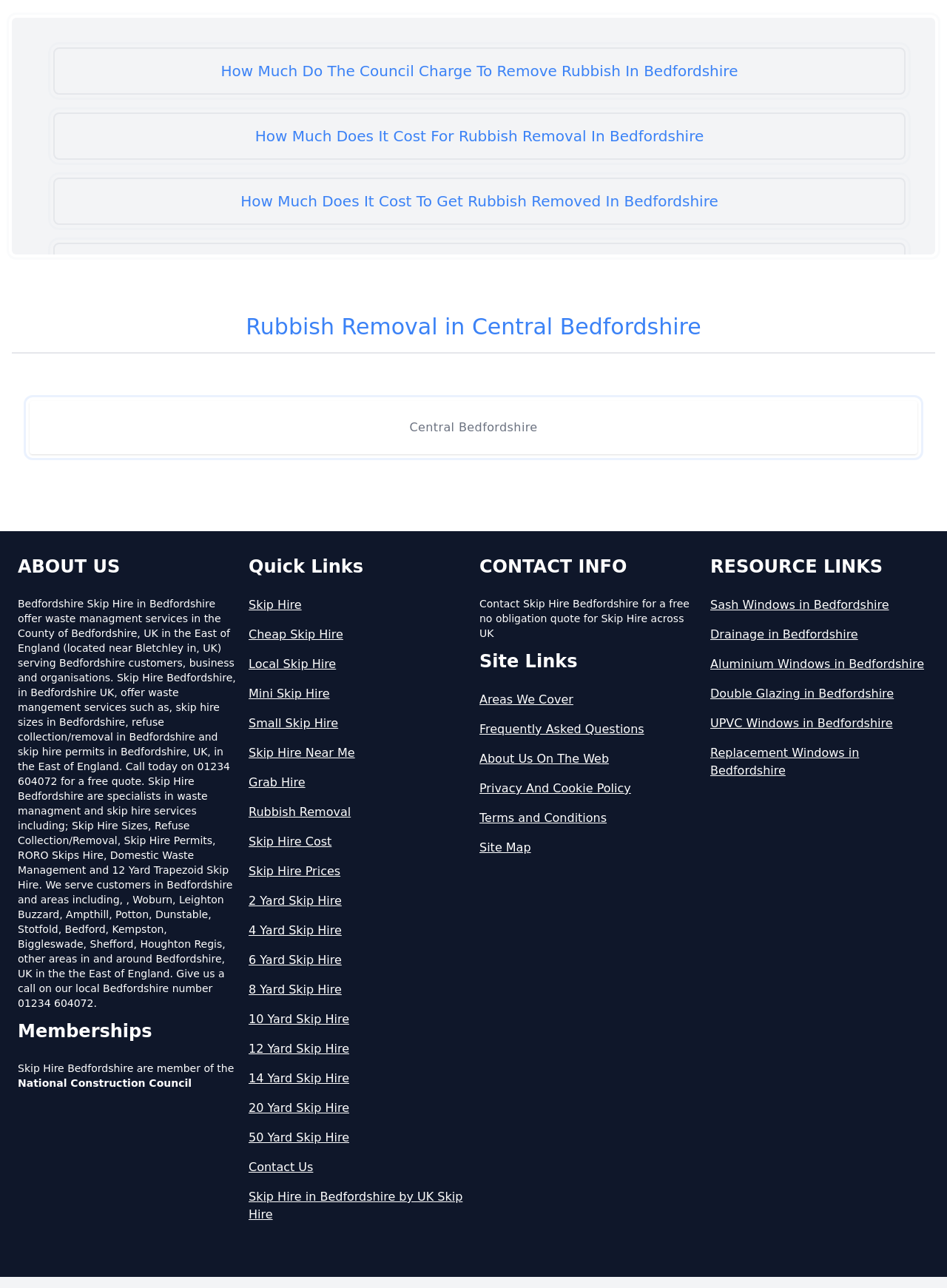Determine the bounding box coordinates for the clickable element required to fulfill the instruction: "Get a free quote by calling 01234 604072". Provide the coordinates as four float numbers between 0 and 1, i.e., [left, top, right, bottom].

[0.019, 0.464, 0.249, 0.783]